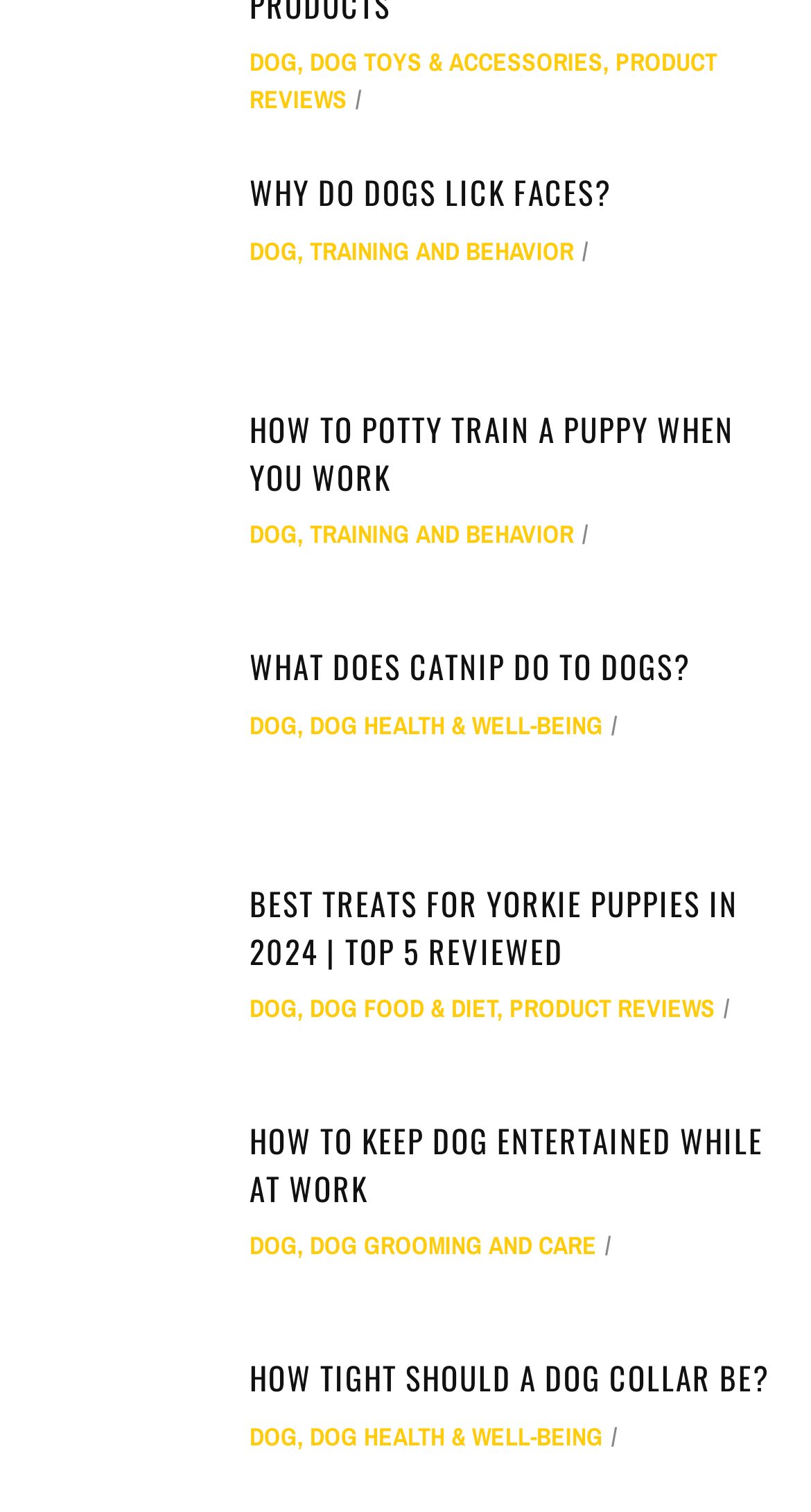From the details in the image, provide a thorough response to the question: What is the first link on the webpage?

The first link on the webpage is 'DOG' which is located at the top left corner of the webpage with a bounding box coordinate of [0.308, 0.031, 0.367, 0.053].